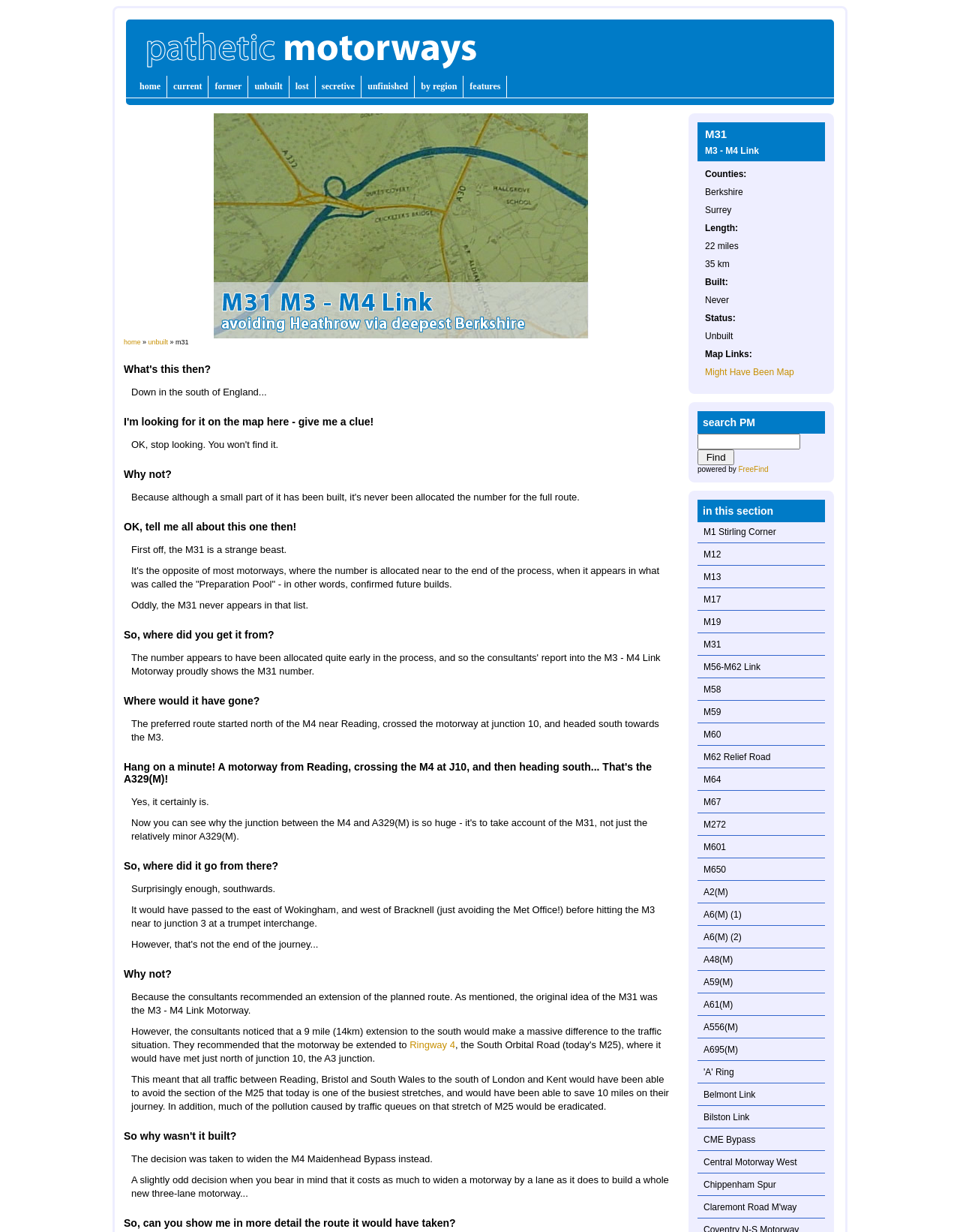How long would the M31 motorway have been?
Look at the screenshot and respond with one word or a short phrase.

22 miles